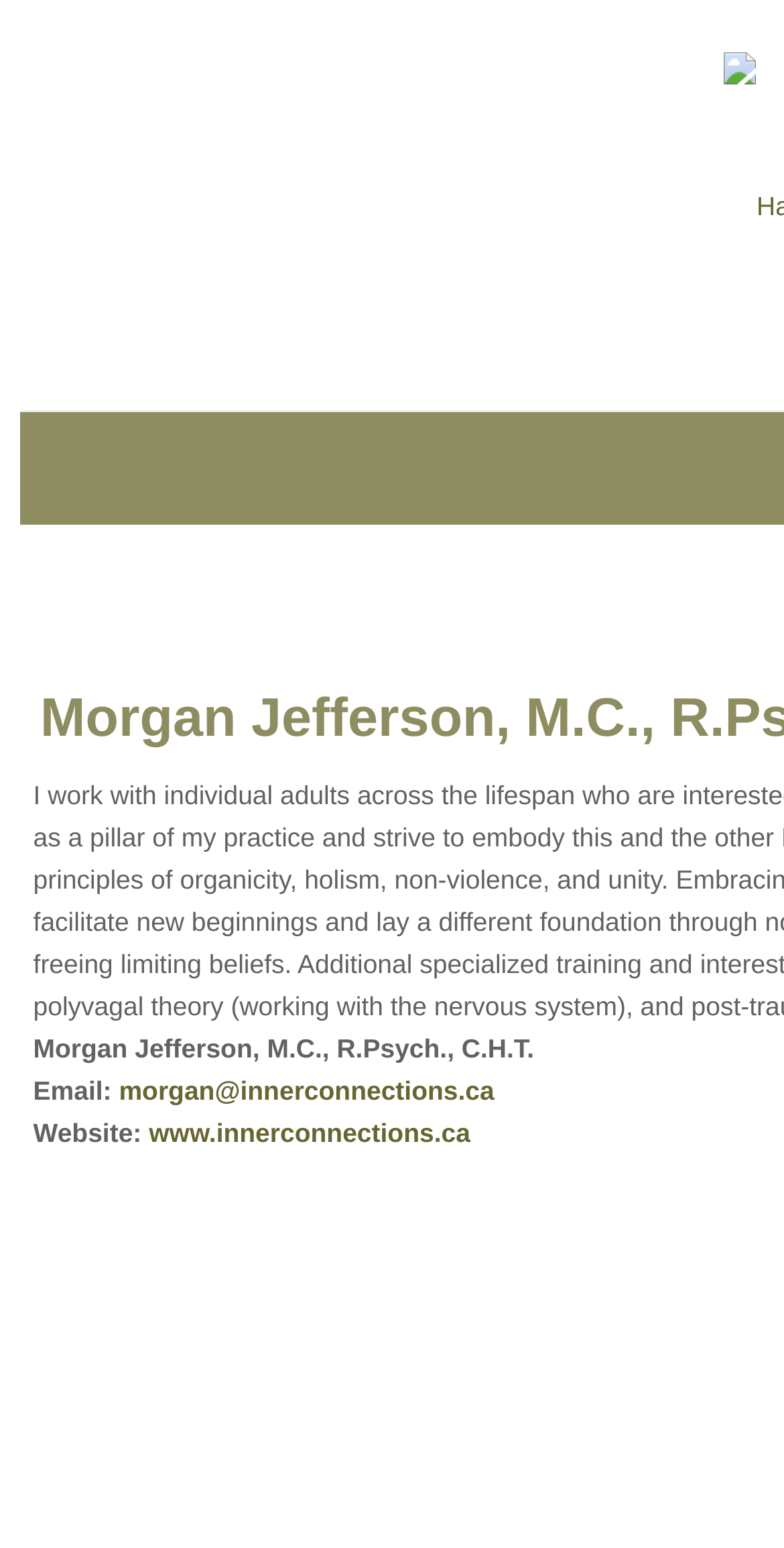Determine the main headline of the webpage and provide its text.

Morgan Jefferson, M.C., R.Psych., C.H.T.